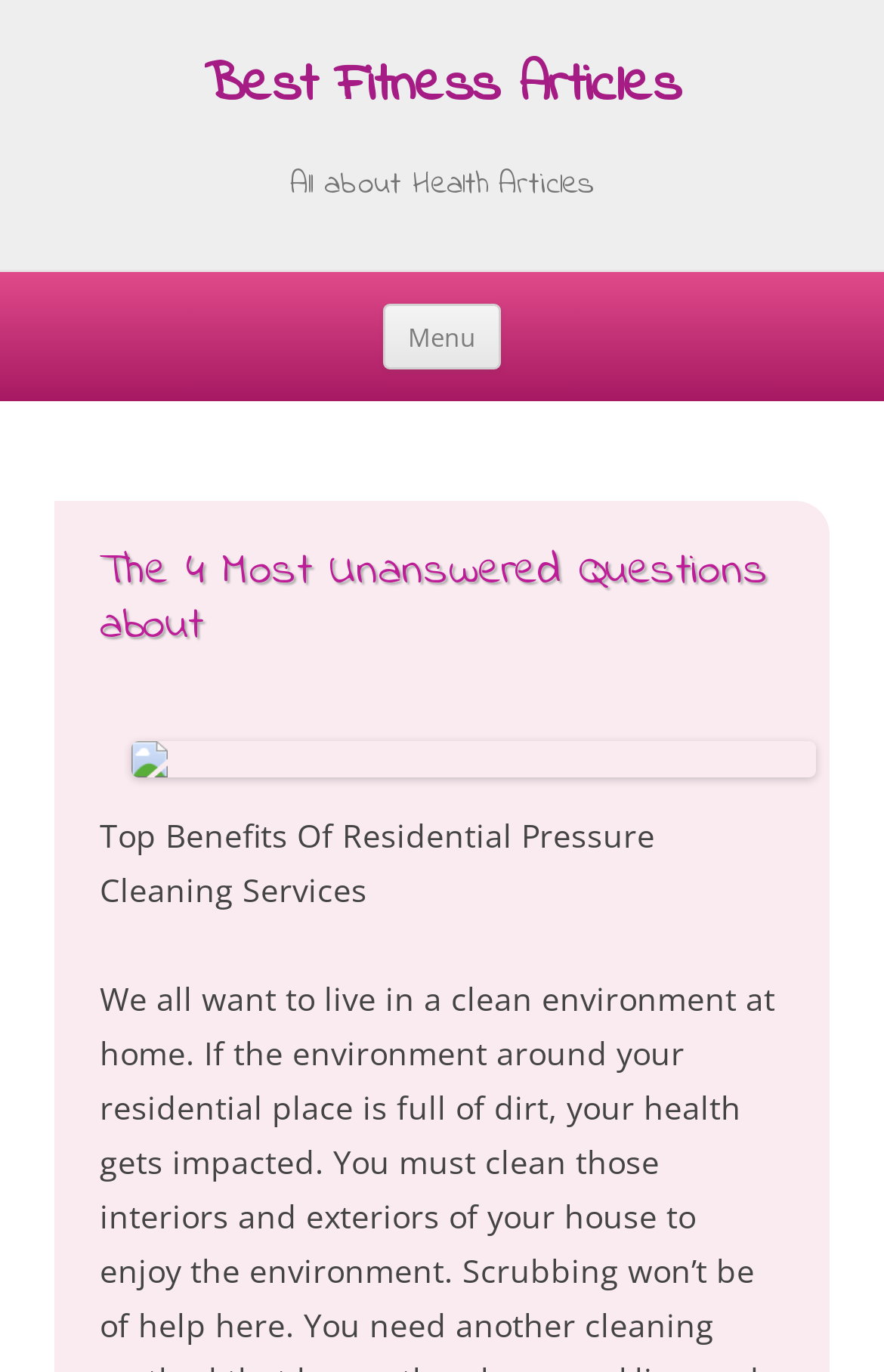Respond with a single word or phrase:
How many headings are on the webpage?

3